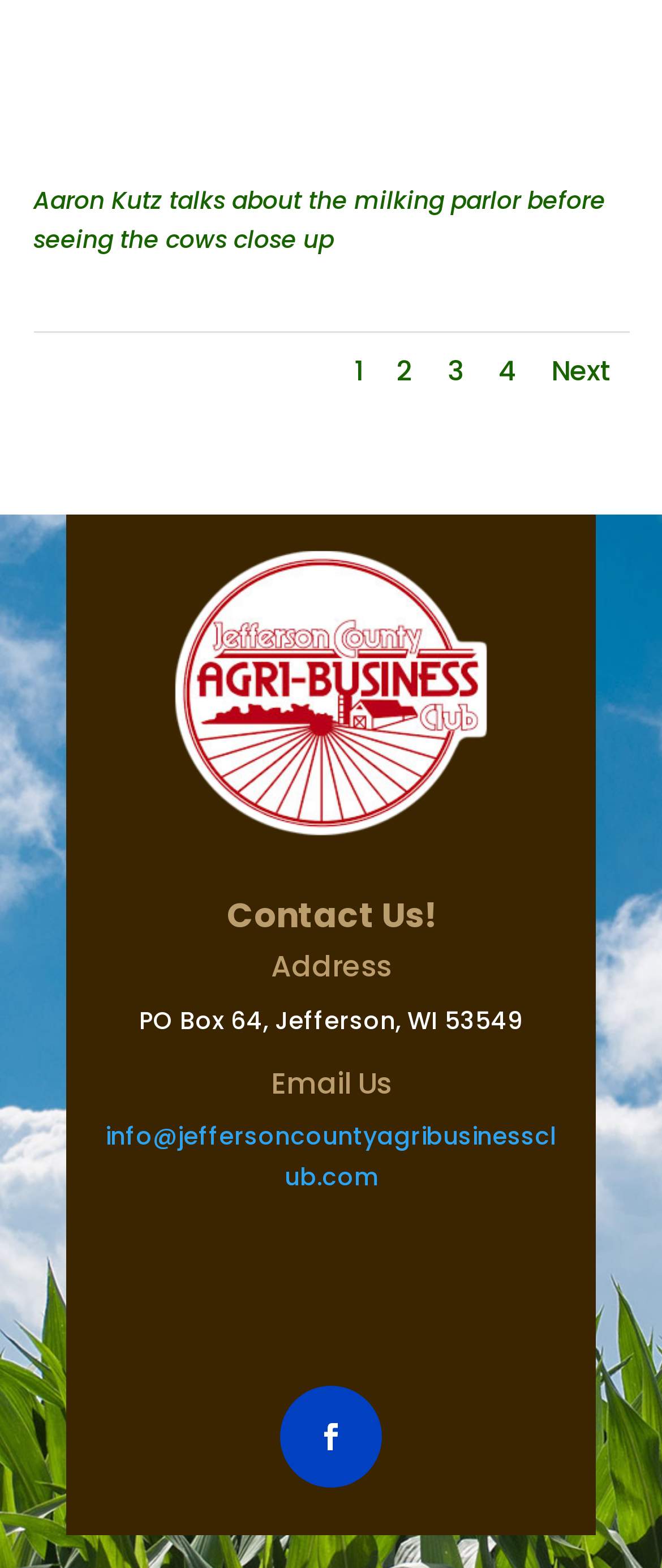What is the topic of the video?
Give a detailed response to the question by analyzing the screenshot.

The topic of the video is inferred from the StaticText element 'Aaron Kutz talks about the milking parlor before seeing the cows close up' which suggests that the video is about Aaron Kutz discussing the milking parlor.